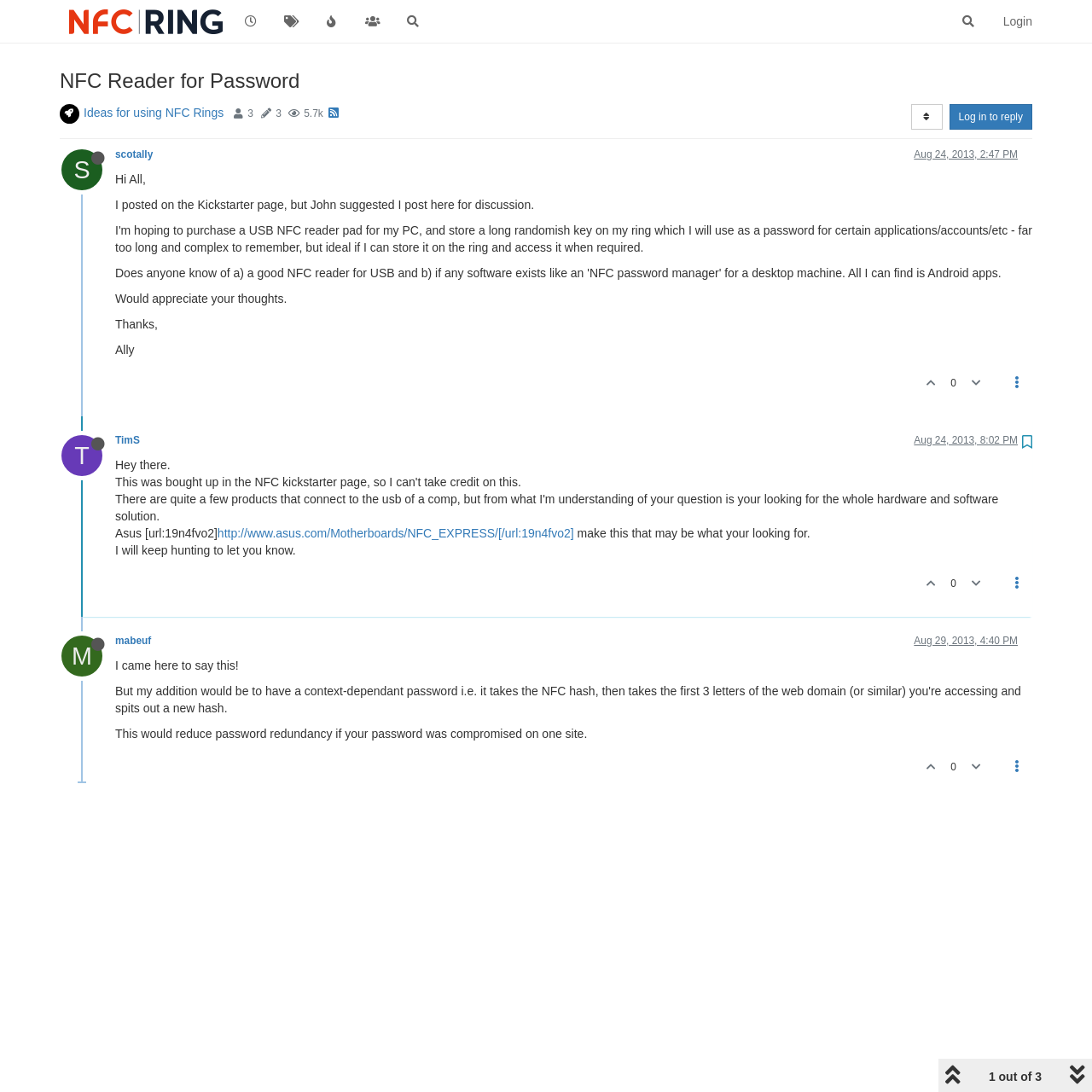Please find the bounding box coordinates of the element that you should click to achieve the following instruction: "Search for something". The coordinates should be presented as four float numbers between 0 and 1: [left, top, right, bottom].

[0.867, 0.003, 0.907, 0.036]